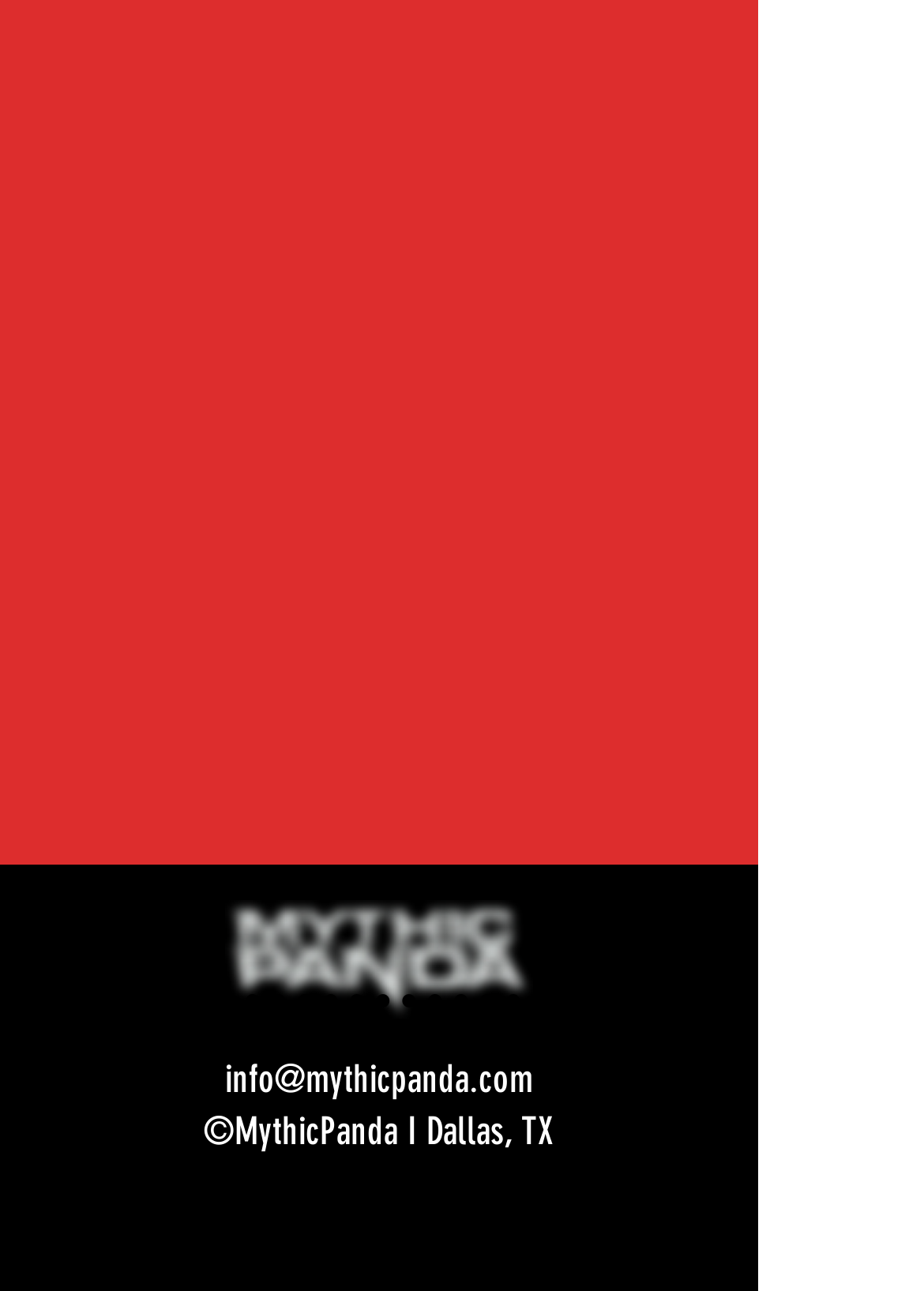Use a single word or phrase to answer the following:
What is the email address for contact?

info@mythicpanda.com